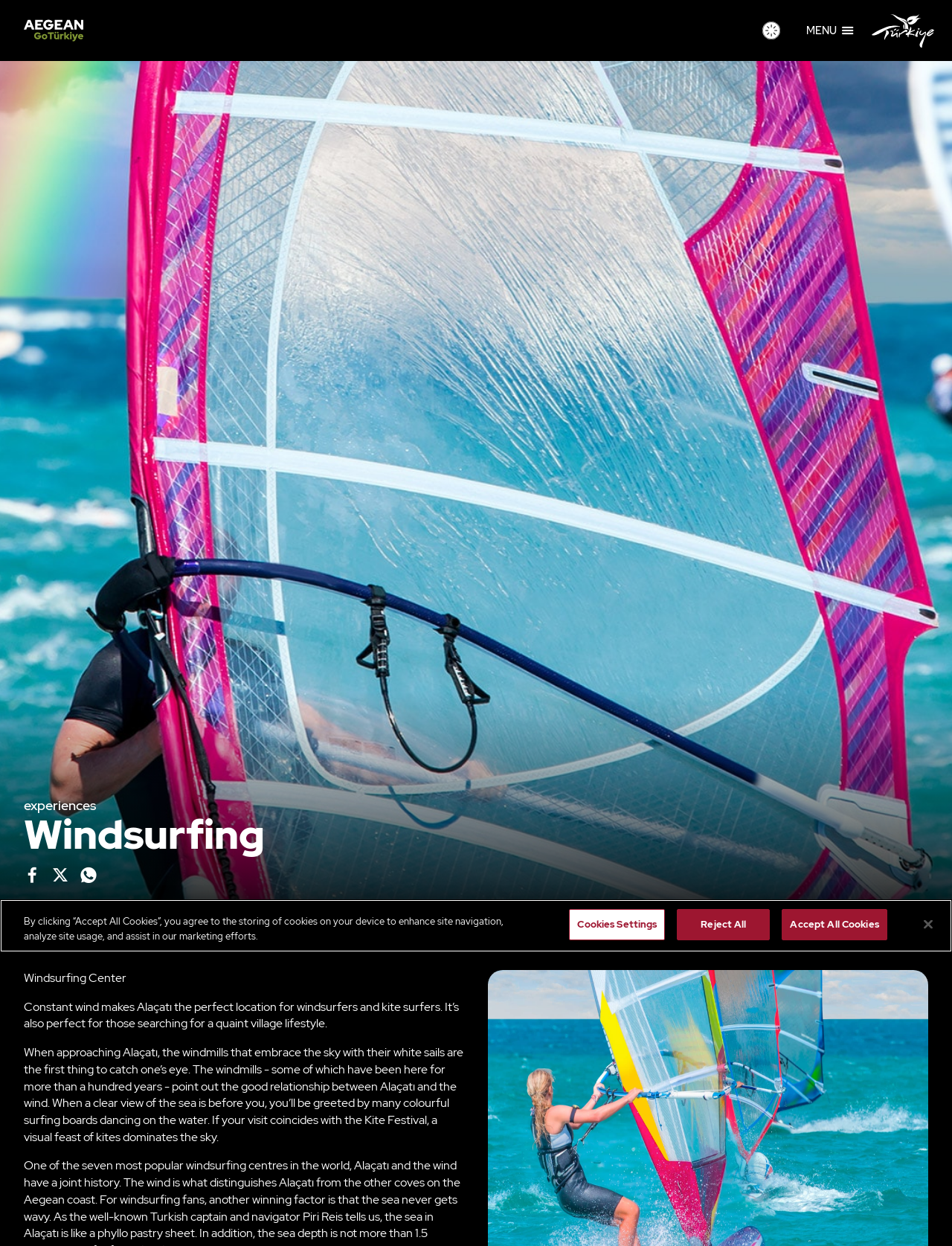Please identify the coordinates of the bounding box that should be clicked to fulfill this instruction: "Visit the HOMEPAGE".

[0.447, 0.068, 0.553, 0.094]